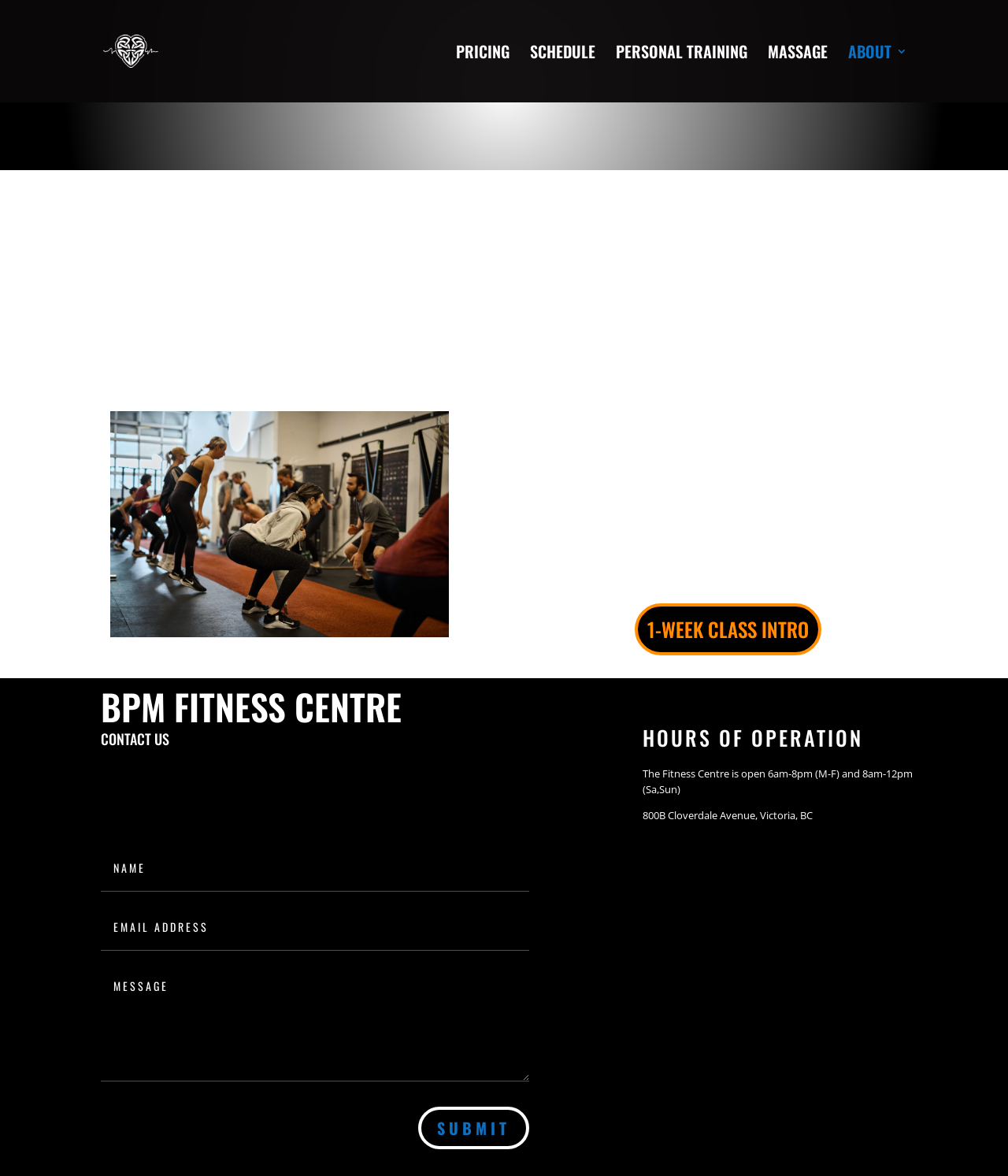Given the description: "name="et_pb_contact_name_0" placeholder="Name"", determine the bounding box coordinates of the UI element. The coordinates should be formatted as four float numbers between 0 and 1, [left, top, right, bottom].

[0.1, 0.719, 0.525, 0.758]